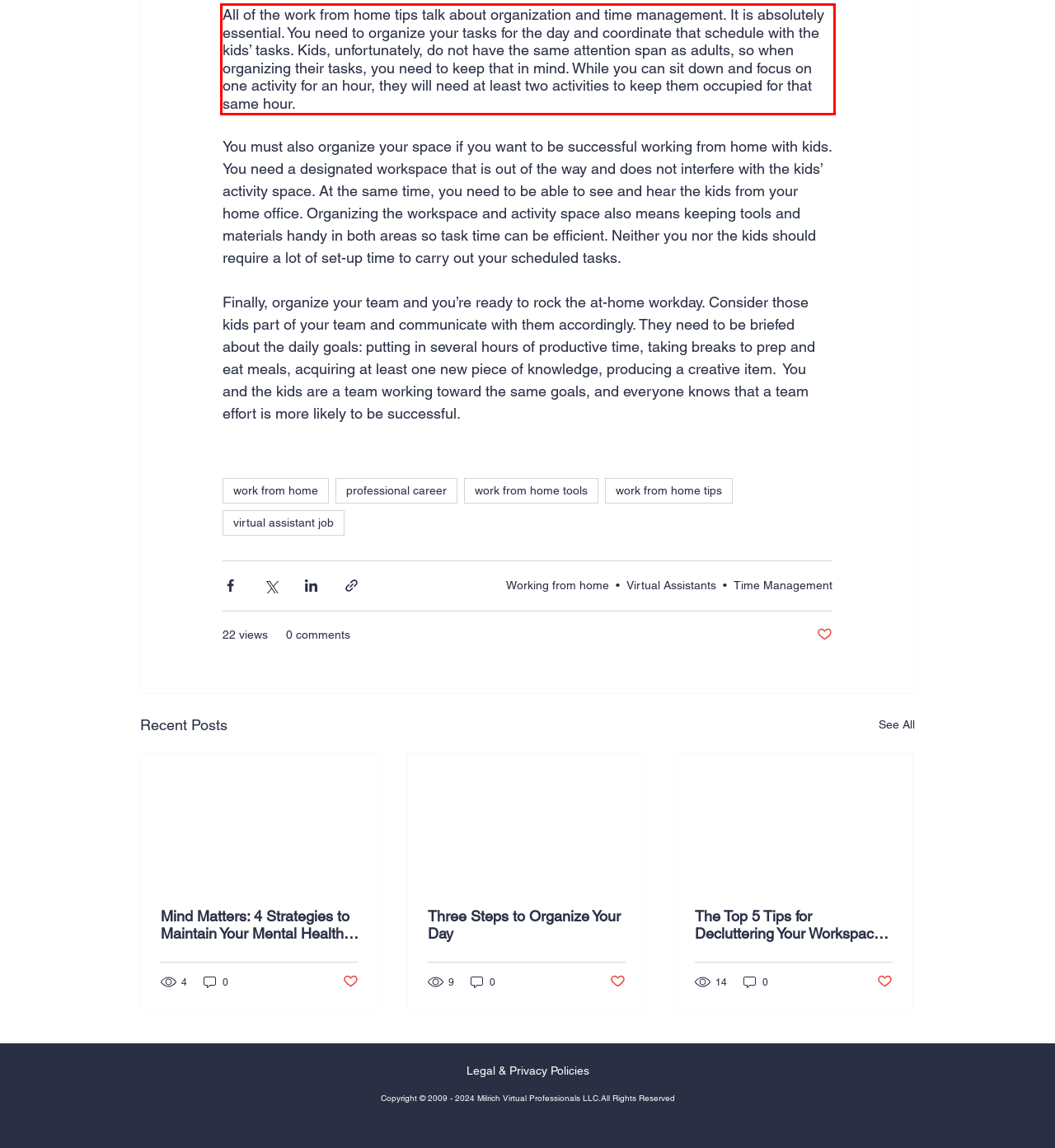Your task is to recognize and extract the text content from the UI element enclosed in the red bounding box on the webpage screenshot.

All of the work from home tips talk about organization and time management. It is absolutely essential. You need to organize your tasks for the day and coordinate that schedule with the kids’ tasks. Kids, unfortunately, do not have the same attention span as adults, so when organizing their tasks, you need to keep that in mind. While you can sit down and focus on one activity for an hour, they will need at least two activities to keep them occupied for that same hour.